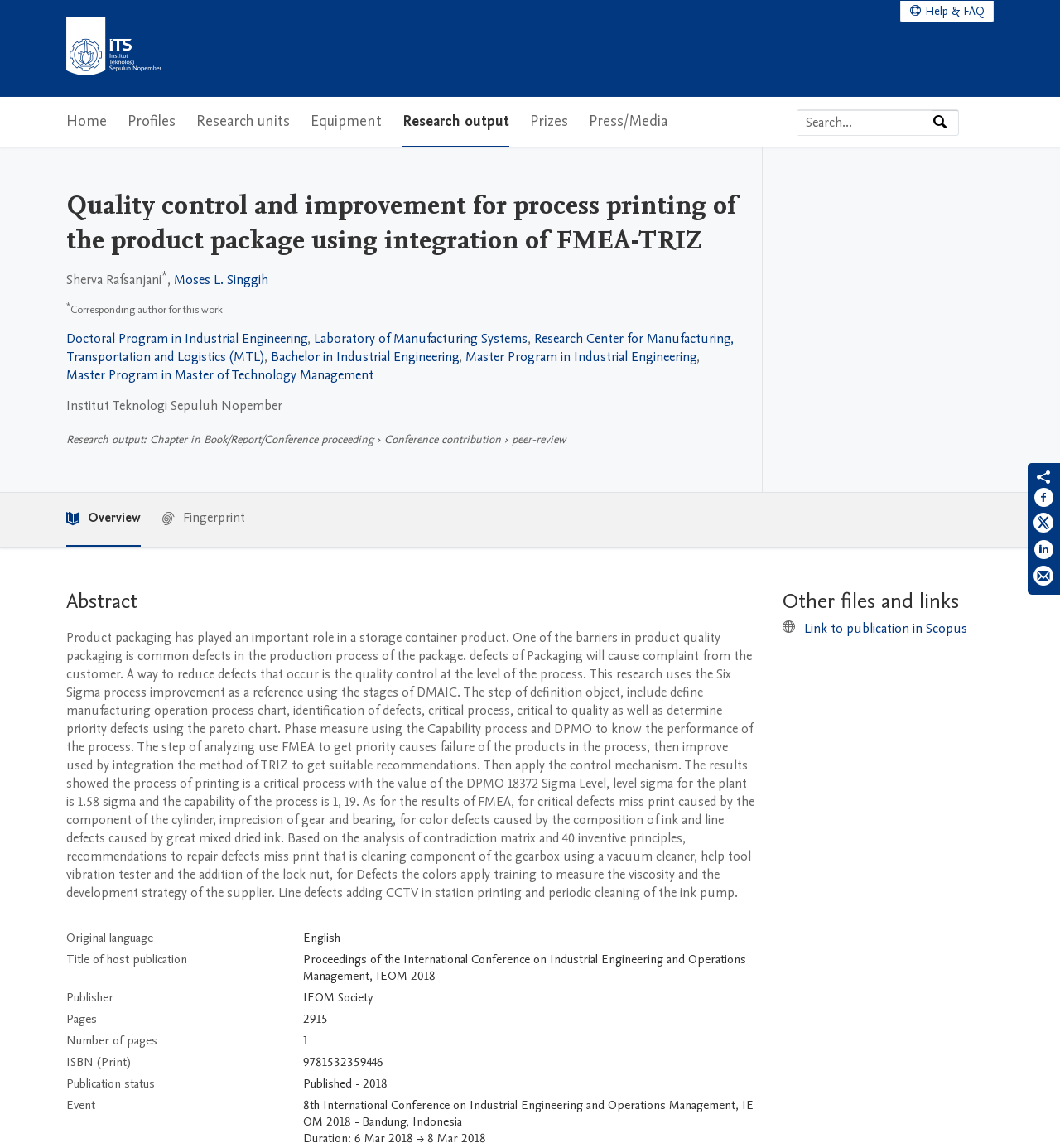Identify the coordinates of the bounding box for the element that must be clicked to accomplish the instruction: "View research output".

[0.062, 0.376, 0.135, 0.39]